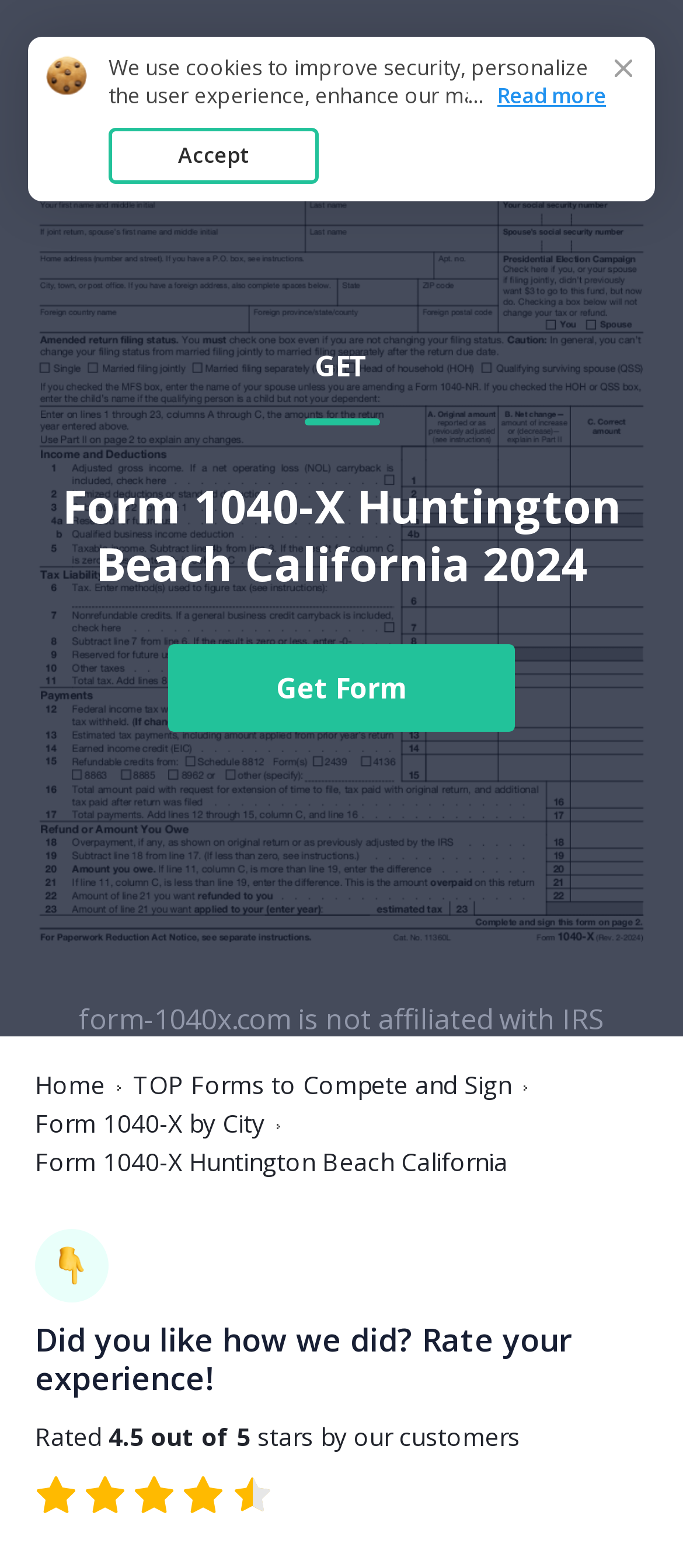Provide your answer in a single word or phrase: 
What is the purpose of this webpage?

To get a Form 1040-X document